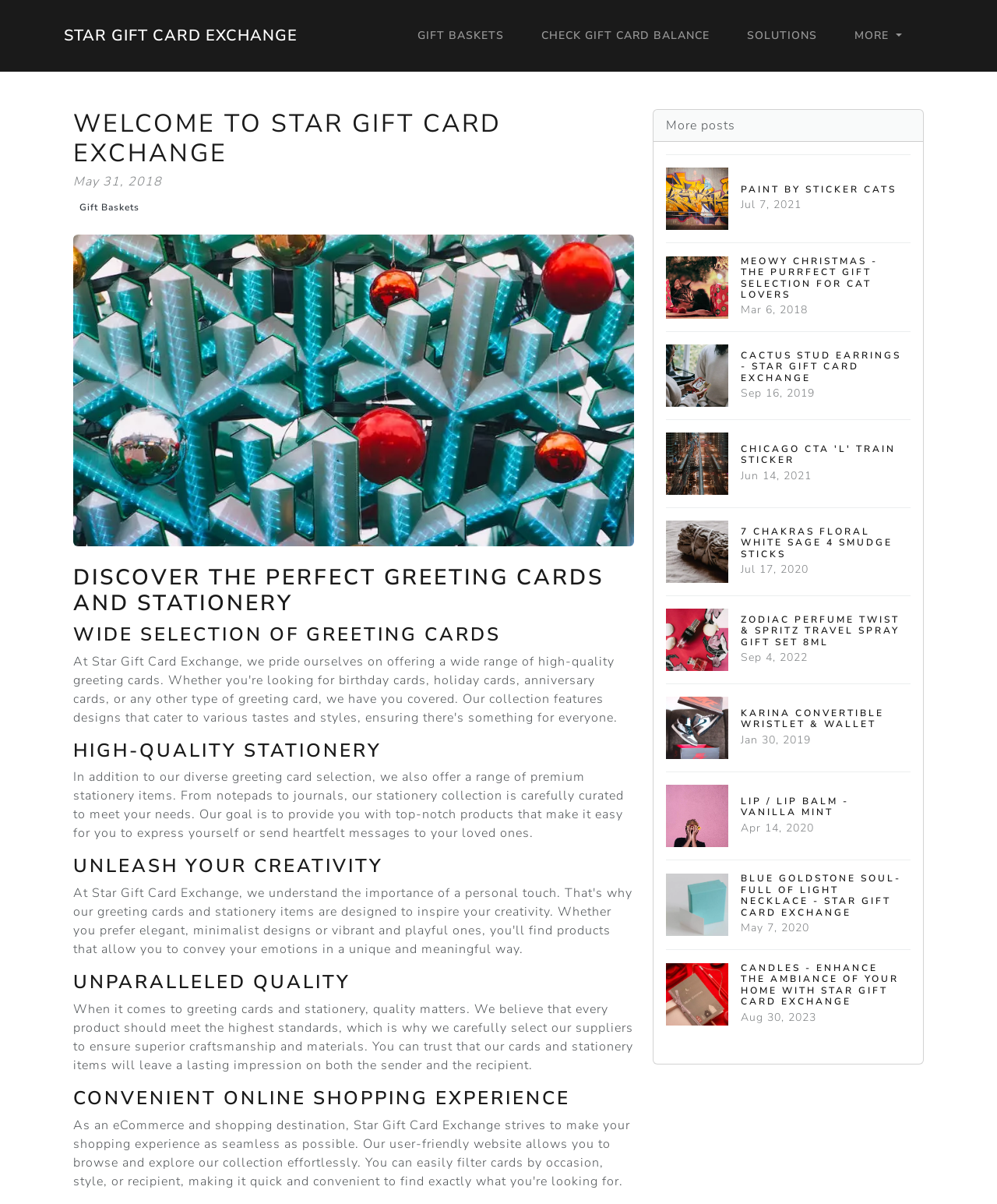Please give a succinct answer to the question in one word or phrase:
What is the theme of the 'PAINT BY STICKER CATS' product?

Cats